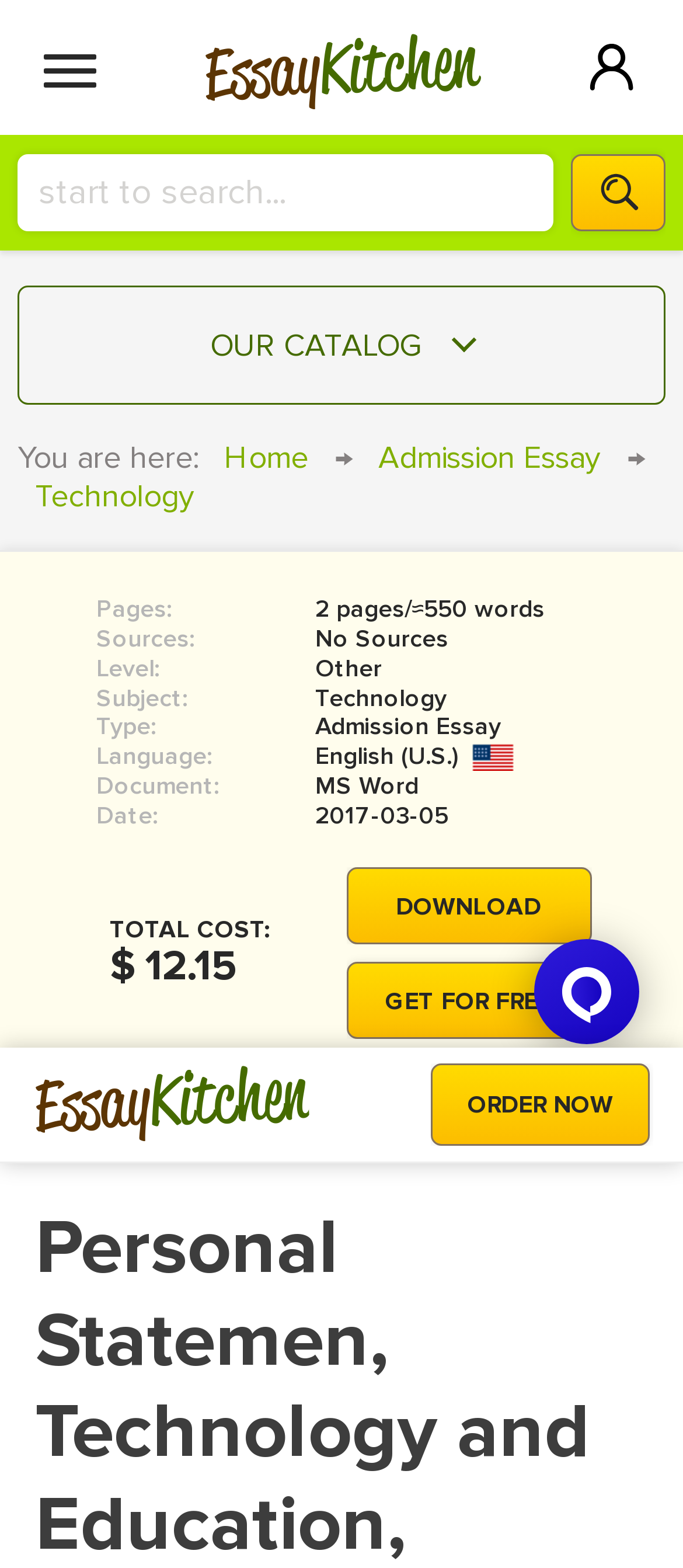Create an elaborate caption that covers all aspects of the webpage.

This webpage appears to be an educational resource website, specifically a page for an admission essay on technology. At the top, there is a navigation bar with links to "EssayKitchen", "HIRE A+ WRITER!", "СONTACT US", "BLOG", and "SIGN IN". On the right side of the navigation bar, there is a search box with a "Search" button.

Below the navigation bar, there is a section with a heading "OUR CATALOG" and a list of links to various types of academic papers, such as "ESSAY", "TERM PAPER", "RESEARCH PAPER", and others.

To the right of the catalog section, there is a breadcrumb trail indicating the current page's location, with links to "Home", "Admission Essay", and "Technology". Below the breadcrumb trail, there is a table with information about the essay, including the number of pages, sources, level, subject, type, language, document format, and date.

Further down the page, there is a section with a "TOTAL COST" of $12.15 and two buttons, "DOWNLOAD" and "GET FOR FREE". Below this section, there is a topic description with the title "Essay" and the topic "Kitchen". Finally, there is a call-to-action button "ORDER NOW" and a chat button iframe at the bottom right corner of the page.